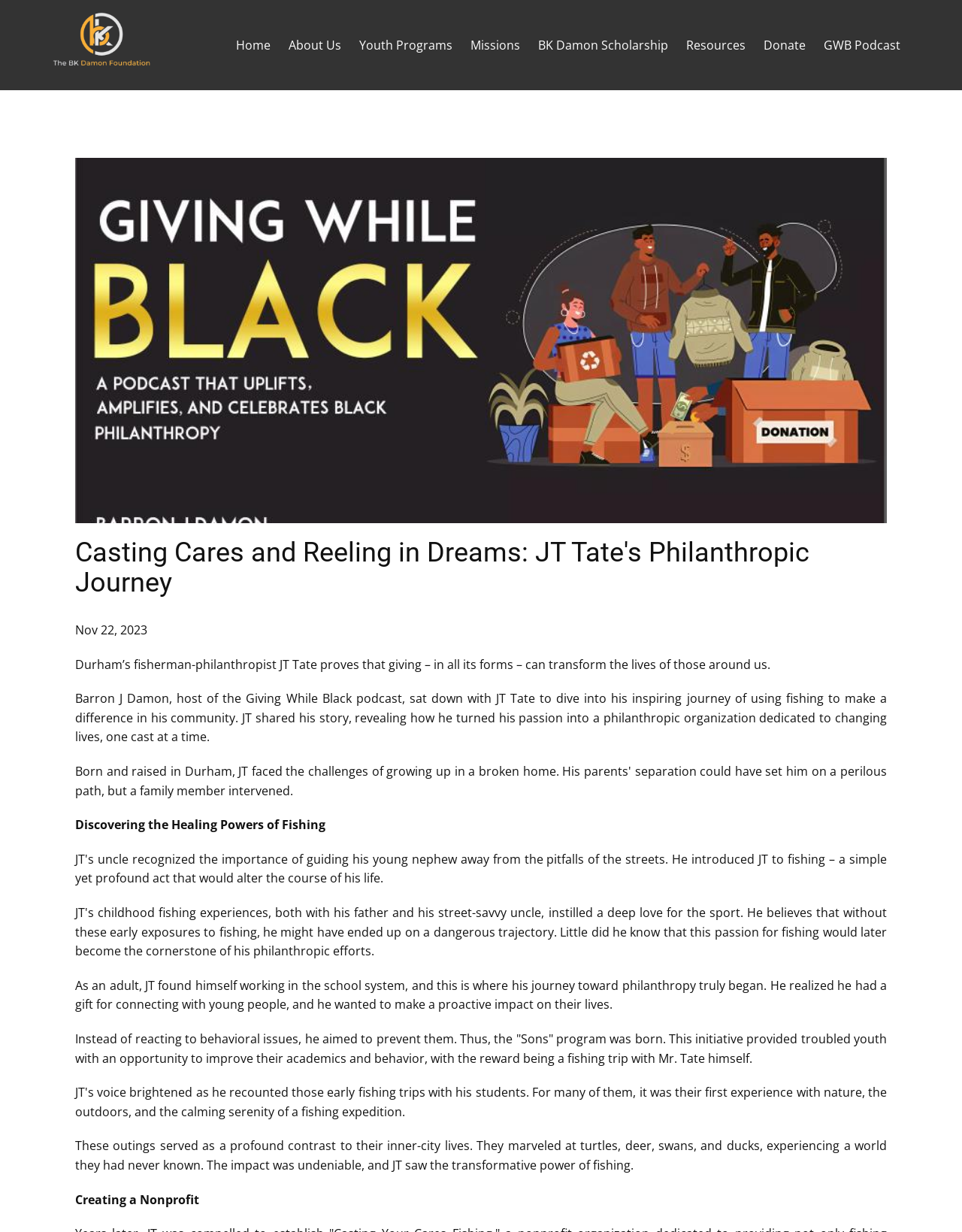Determine the bounding box coordinates for the HTML element mentioned in the following description: "BK Damon Scholarship". The coordinates should be a list of four floats ranging from 0 to 1, represented as [left, top, right, bottom].

[0.55, 0.026, 0.704, 0.048]